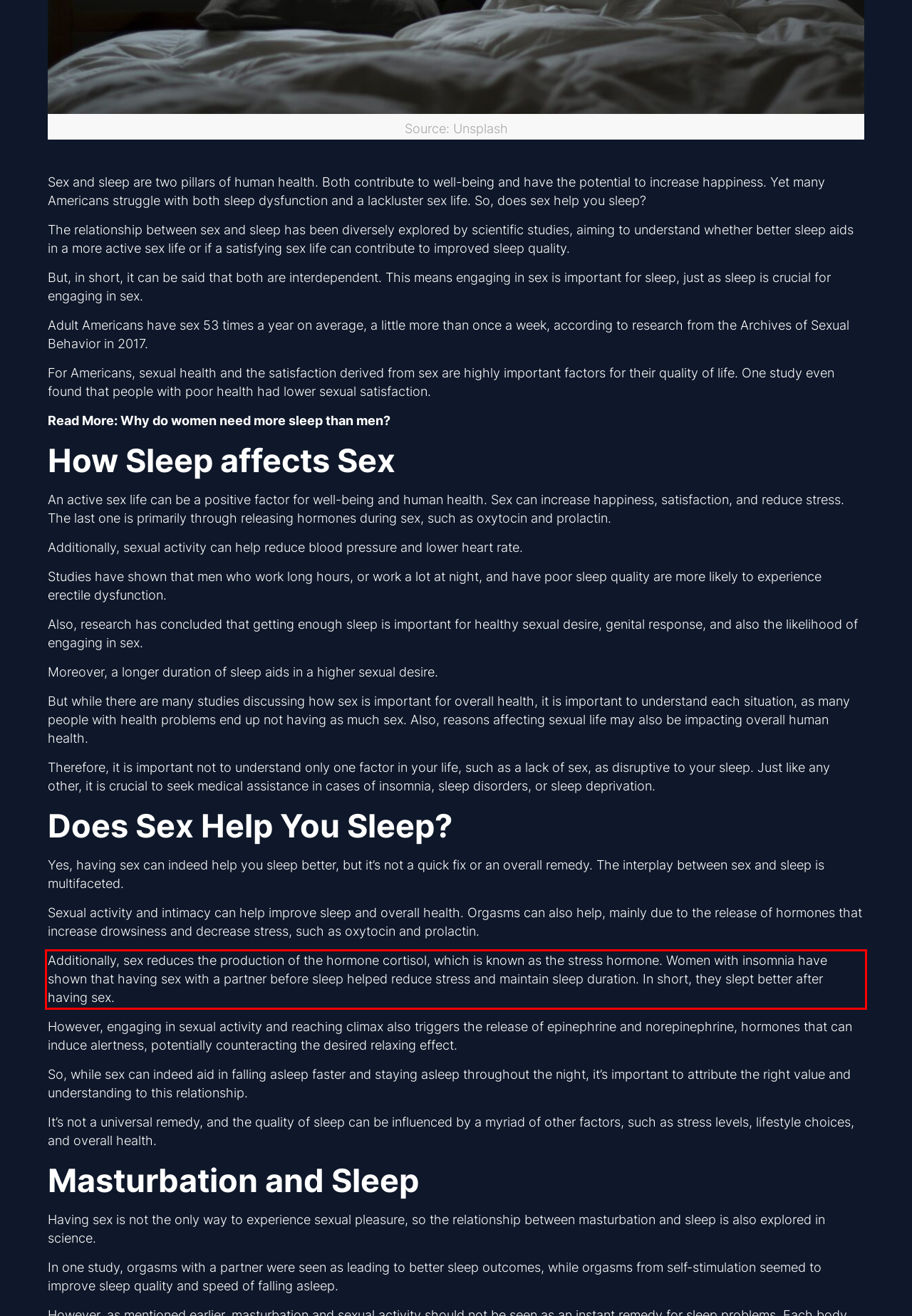Extract and provide the text found inside the red rectangle in the screenshot of the webpage.

Additionally, sex reduces the production of the hormone cortisol, which is known as the stress hormone. Women with insomnia have shown that having sex with a partner before sleep helped reduce stress and maintain sleep duration. In short, they slept better after having sex.